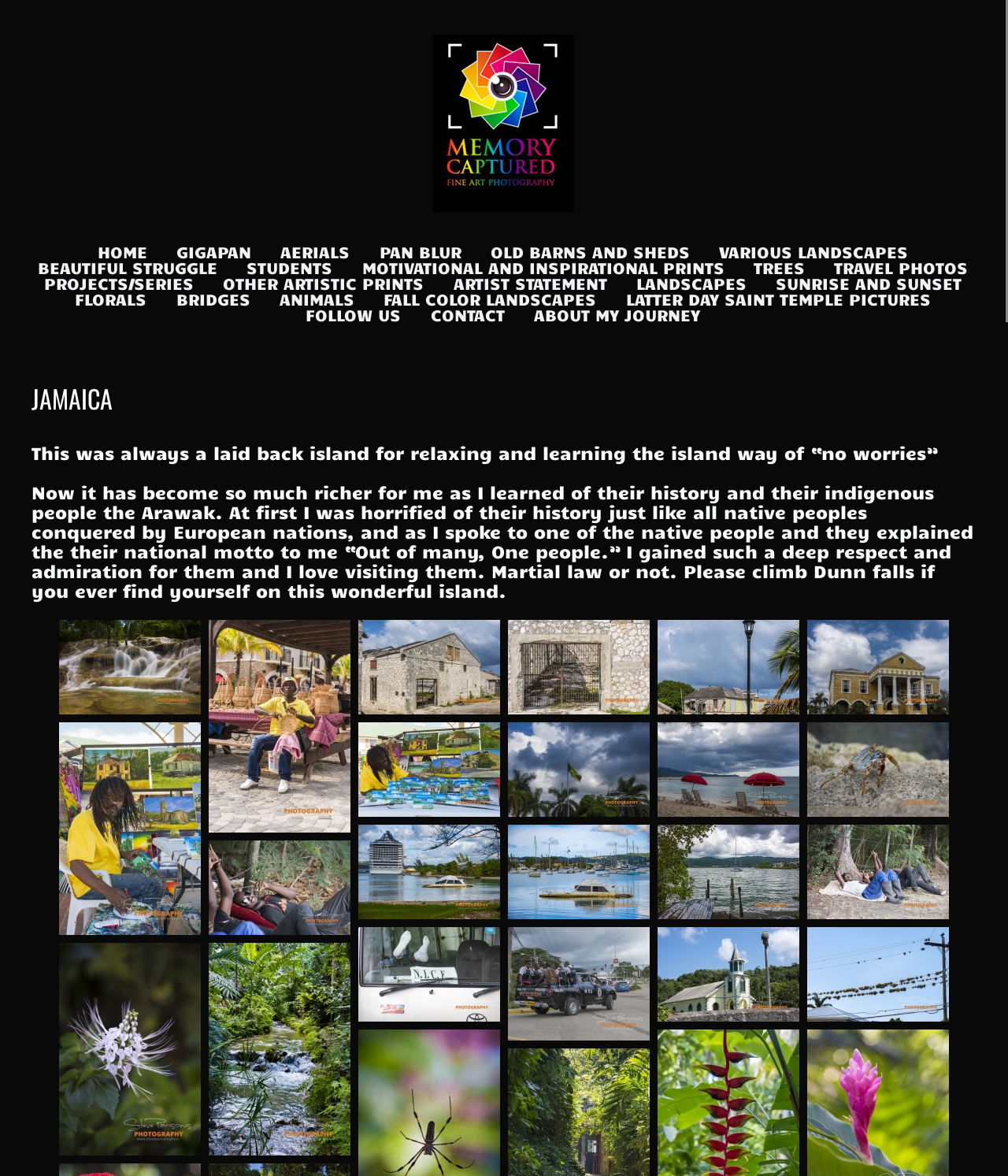What is the photographer's name?
Using the image, elaborate on the answer with as much detail as possible.

The photographer's name is mentioned in the link 'Memory Captured fine art photography by Steve Parsons' at the top of the webpage.